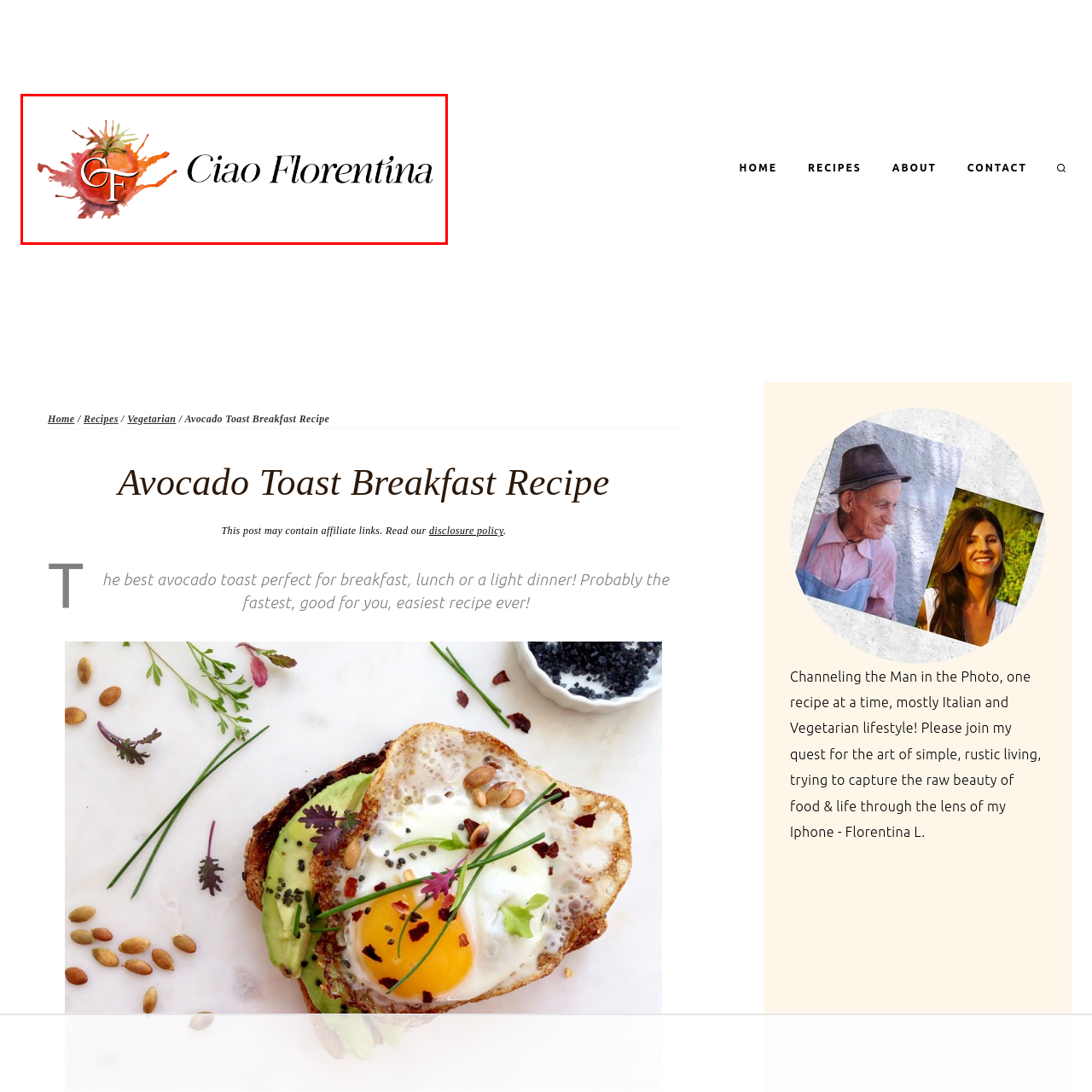Examine the area within the red bounding box and answer the following question using a single word or phrase:
What type of cuisine is the blog focused on?

Italian and vegetarian